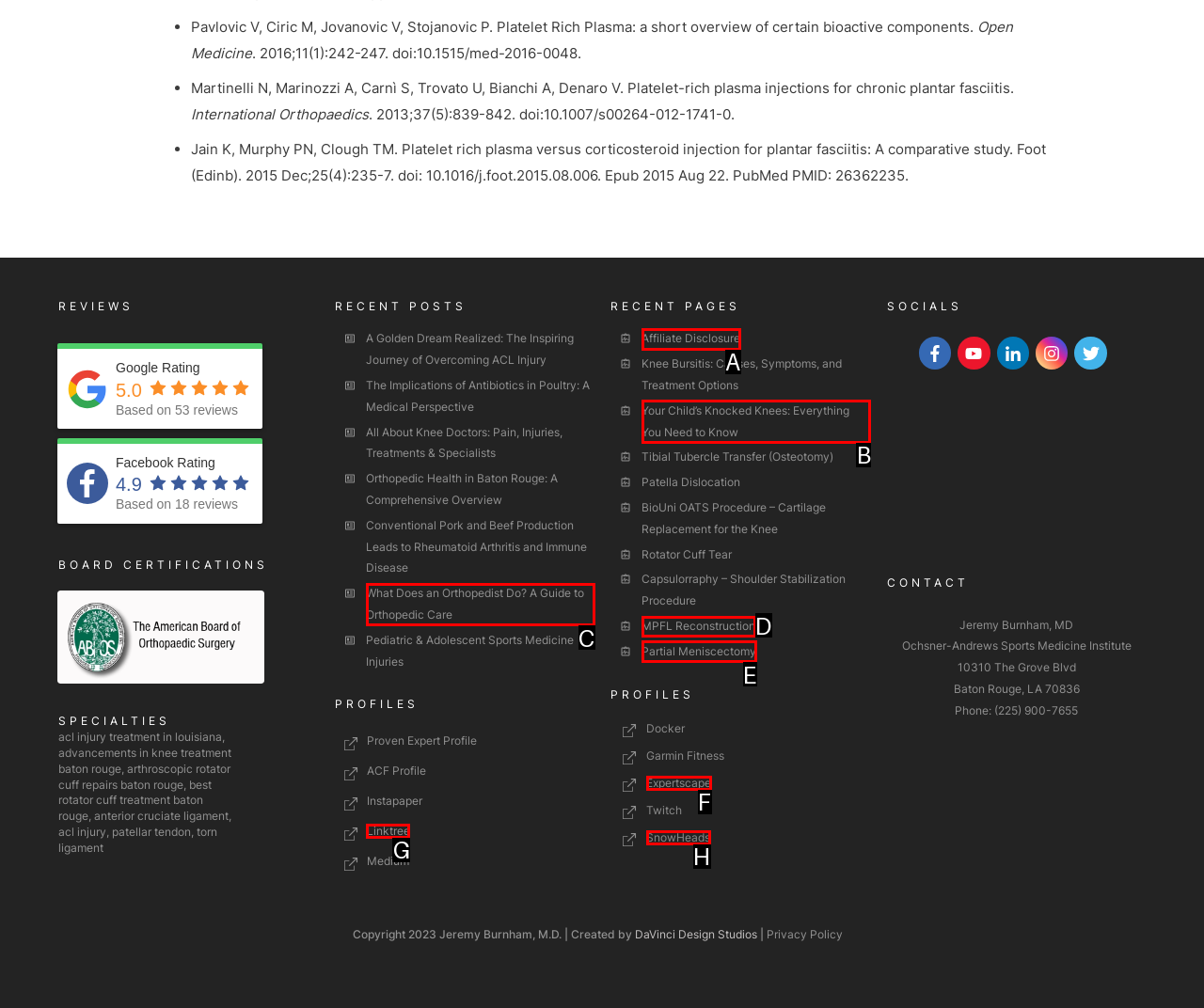Which option should be clicked to execute the following task: Click on the link 'What Does an Orthopedist Do? A Guide to Orthopedic Care'? Respond with the letter of the selected option.

C